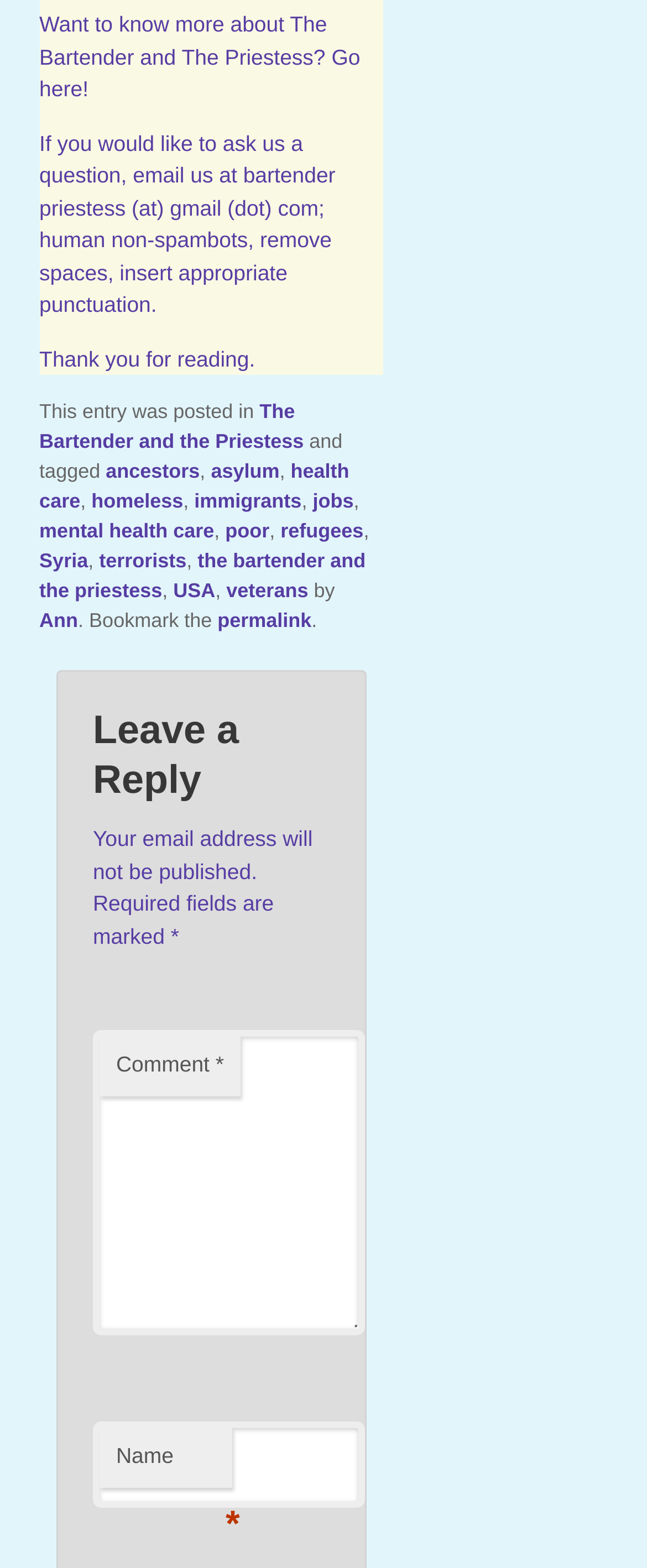Use a single word or phrase to respond to the question:
What is the instruction for non-spambots when emailing?

Remove spaces, insert appropriate punctuation